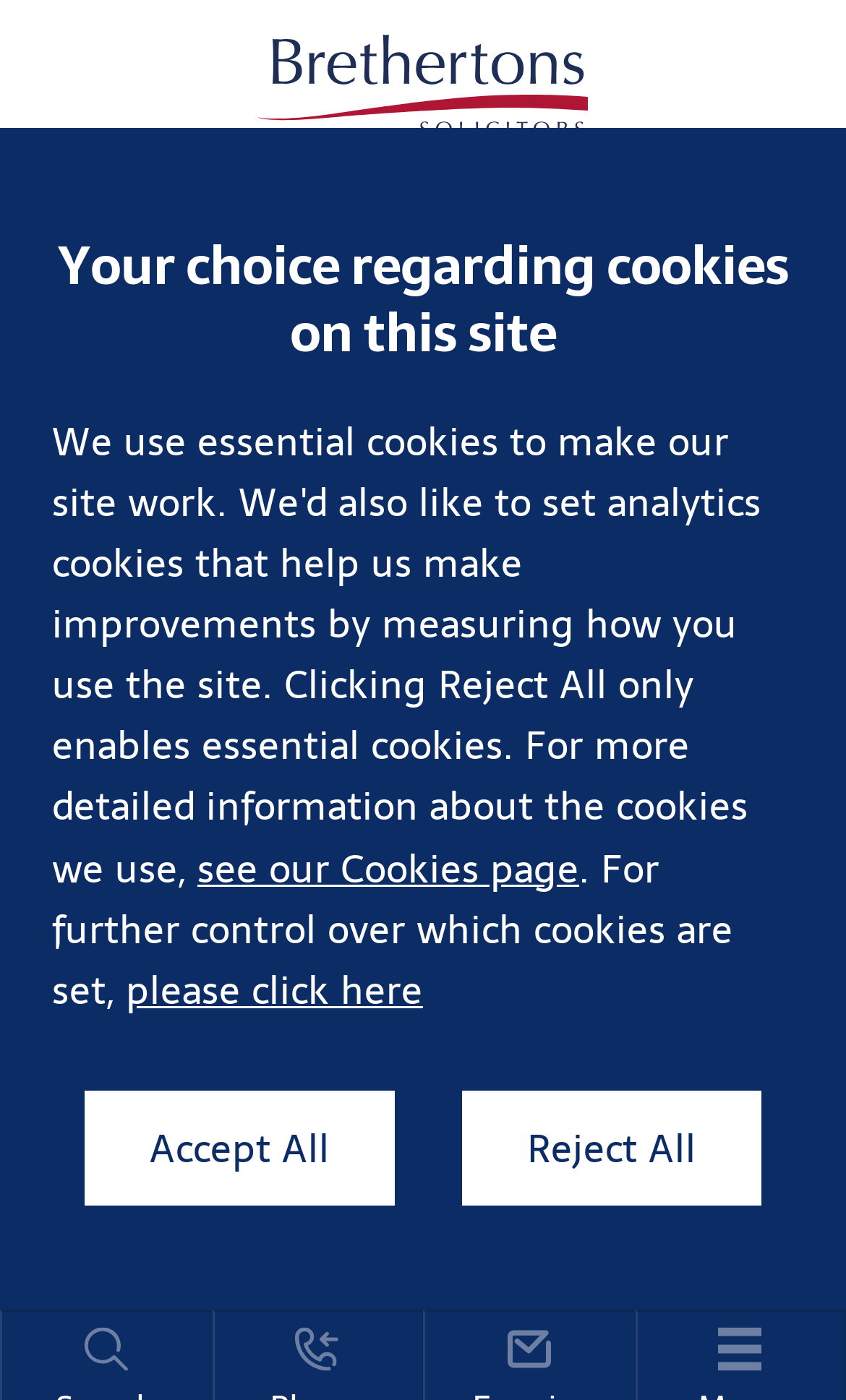Use a single word or phrase to answer the question: 
What services does the law firm provide?

Divorce and Separation, Prenuptial Agreements